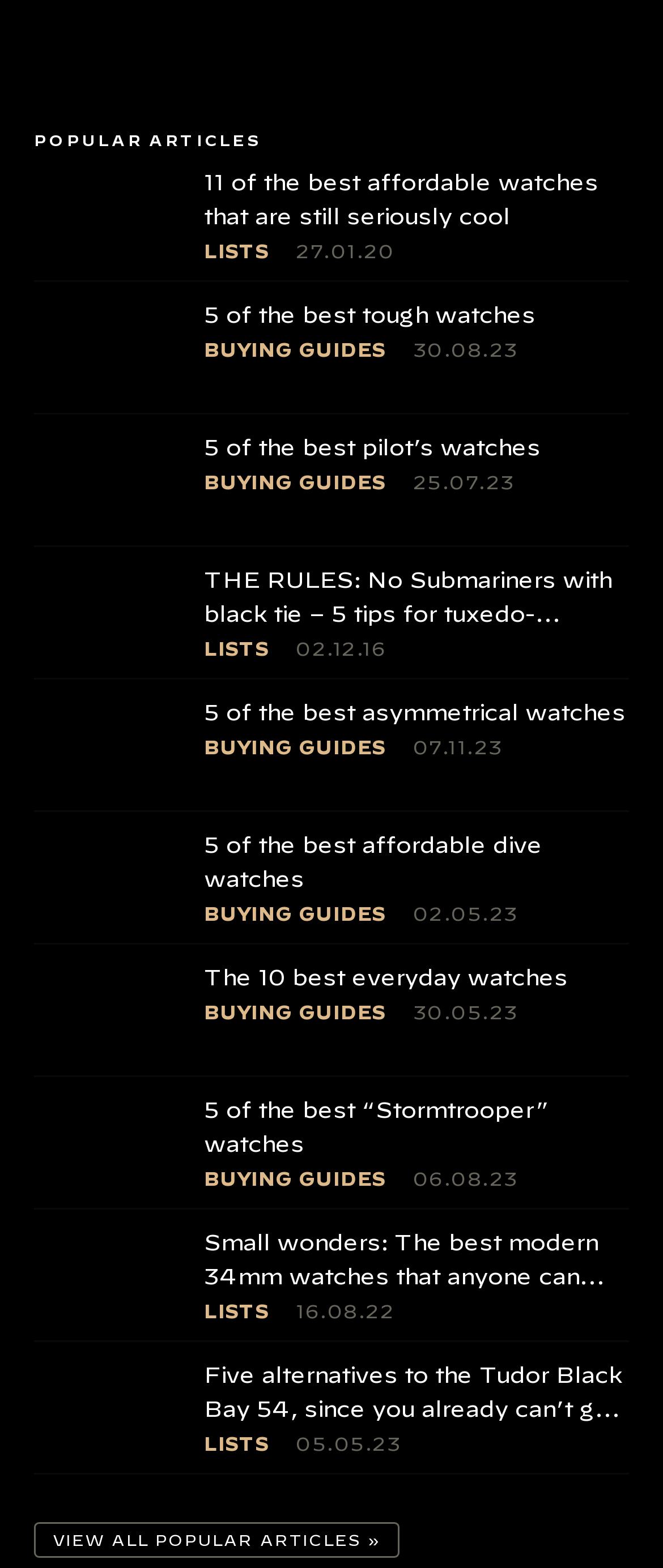How many articles are listed on this webpage?
Examine the image and give a concise answer in one word or a short phrase.

15